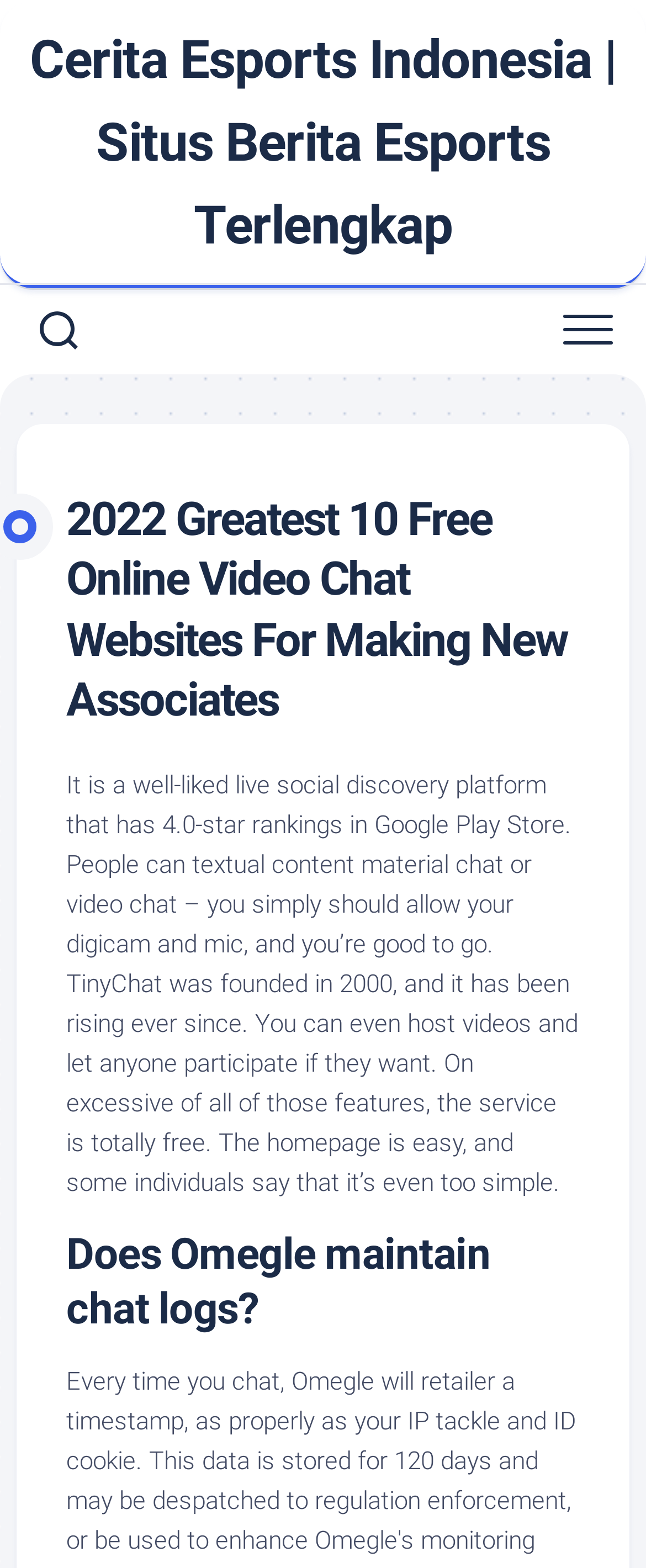Respond to the following question with a brief word or phrase:
What is the minimum requirement to start chatting on TinyChat?

Enable camera and mic